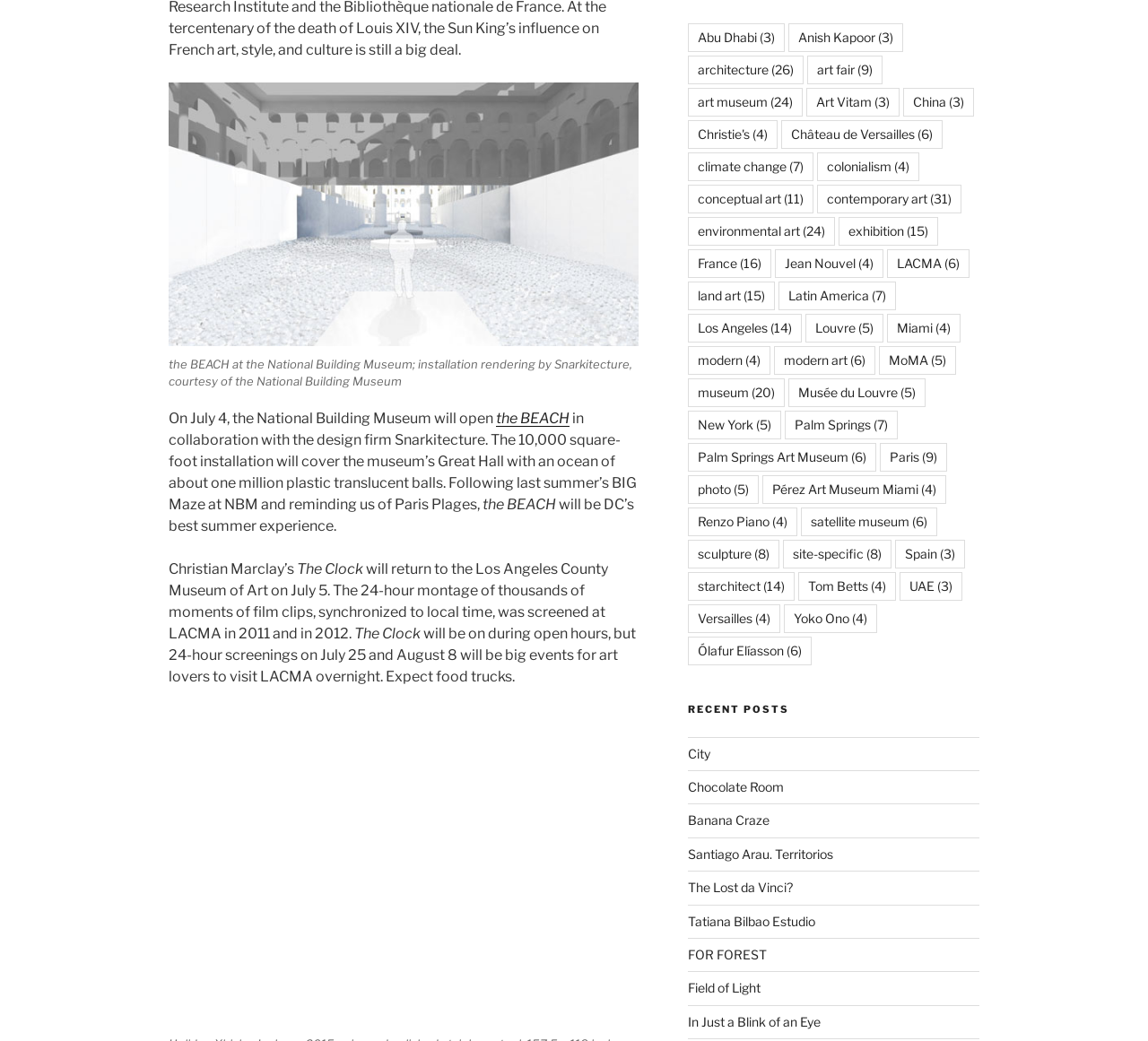What is the name of the art piece by Christian Marclay?
Using the picture, provide a one-word or short phrase answer.

The Clock